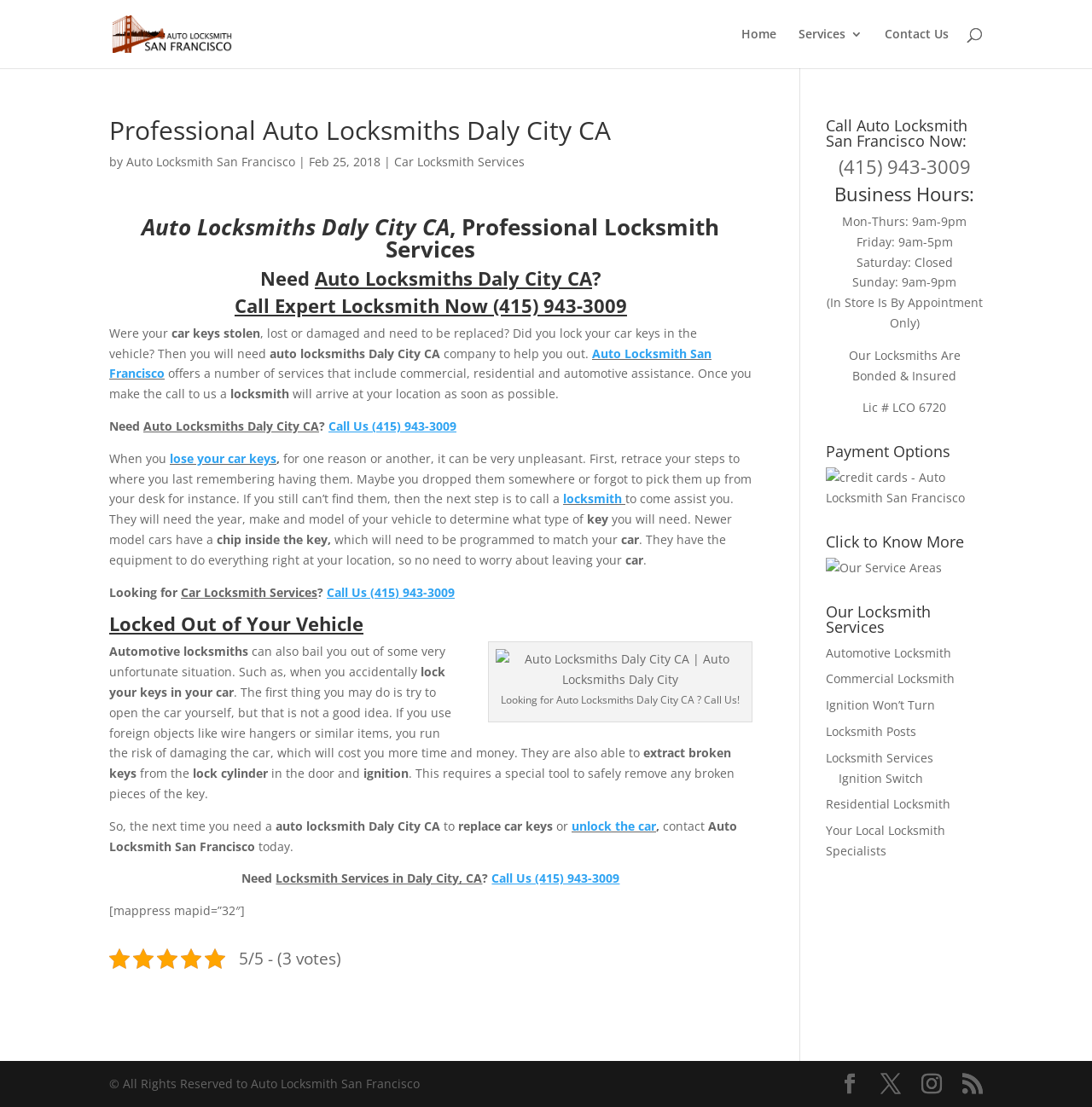Please provide a comprehensive response to the question based on the details in the image: What is the phone number to call for locksmith services?

The phone number can be found in multiple places on the webpage, including the heading 'Call Expert Locksmith Now (415) 943-3009' and the link 'Call Us (415) 943-3009'.